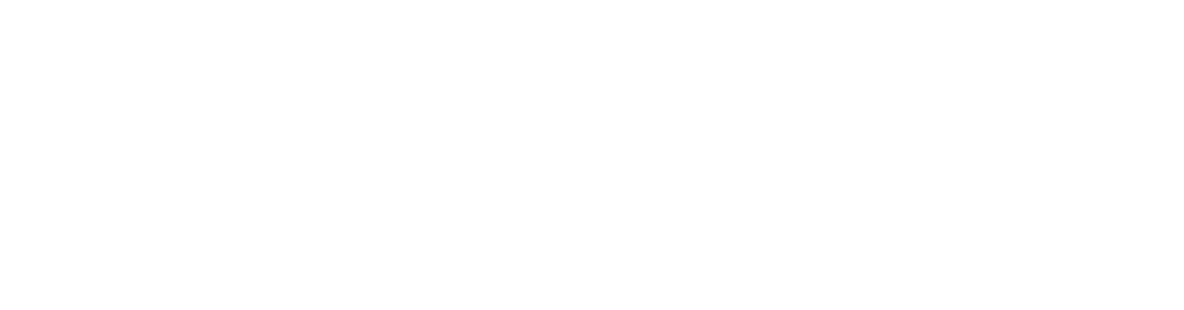Formulate a detailed description of the image content.

This image showcases the exterior of The Mercantile, a contemporary property located in Liverpool. With pricing starting from £199,950, the development highlights include full renovation in a prime city center location, catering to modern living standards. It boasts features such as private terraces equipped with hot tubs and offers assured NET rental returns of 6%. The vibrant urban setting of this property makes it an attractive option for potential homeowners and investors alike, reflecting the strong demand and growth in the property market.